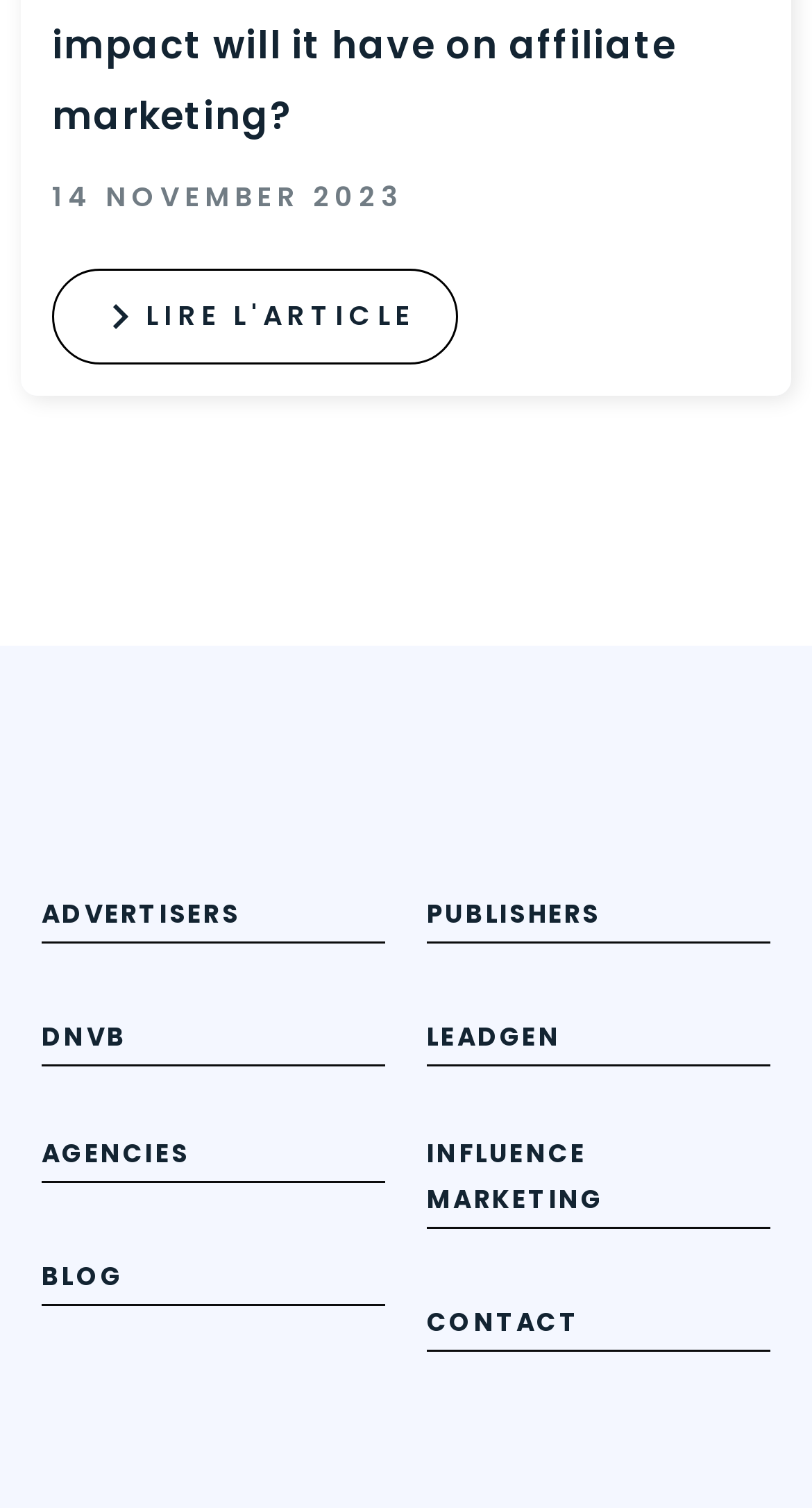How many sections are present in the webpage's navigation?
Using the image as a reference, answer the question in detail.

I identified five distinct sections in the webpage's navigation, each containing a set of links. These sections are not explicitly labeled, but they can be inferred by grouping the links based on their proximity and bounding box coordinates.